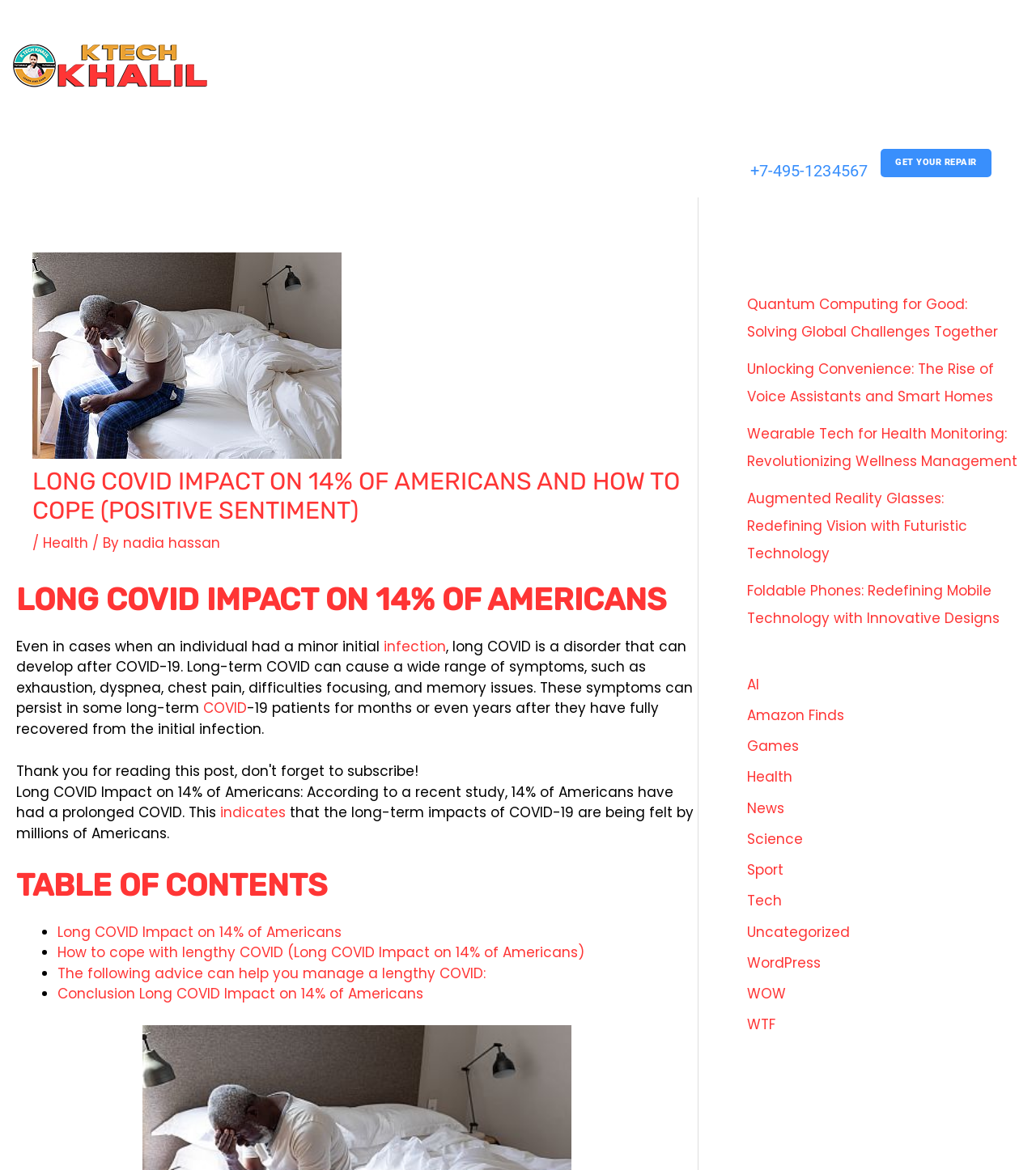Identify the bounding box coordinates of the region that needs to be clicked to carry out this instruction: "Explore the topic of Health". Provide these coordinates as four float numbers ranging from 0 to 1, i.e., [left, top, right, bottom].

[0.041, 0.455, 0.085, 0.472]